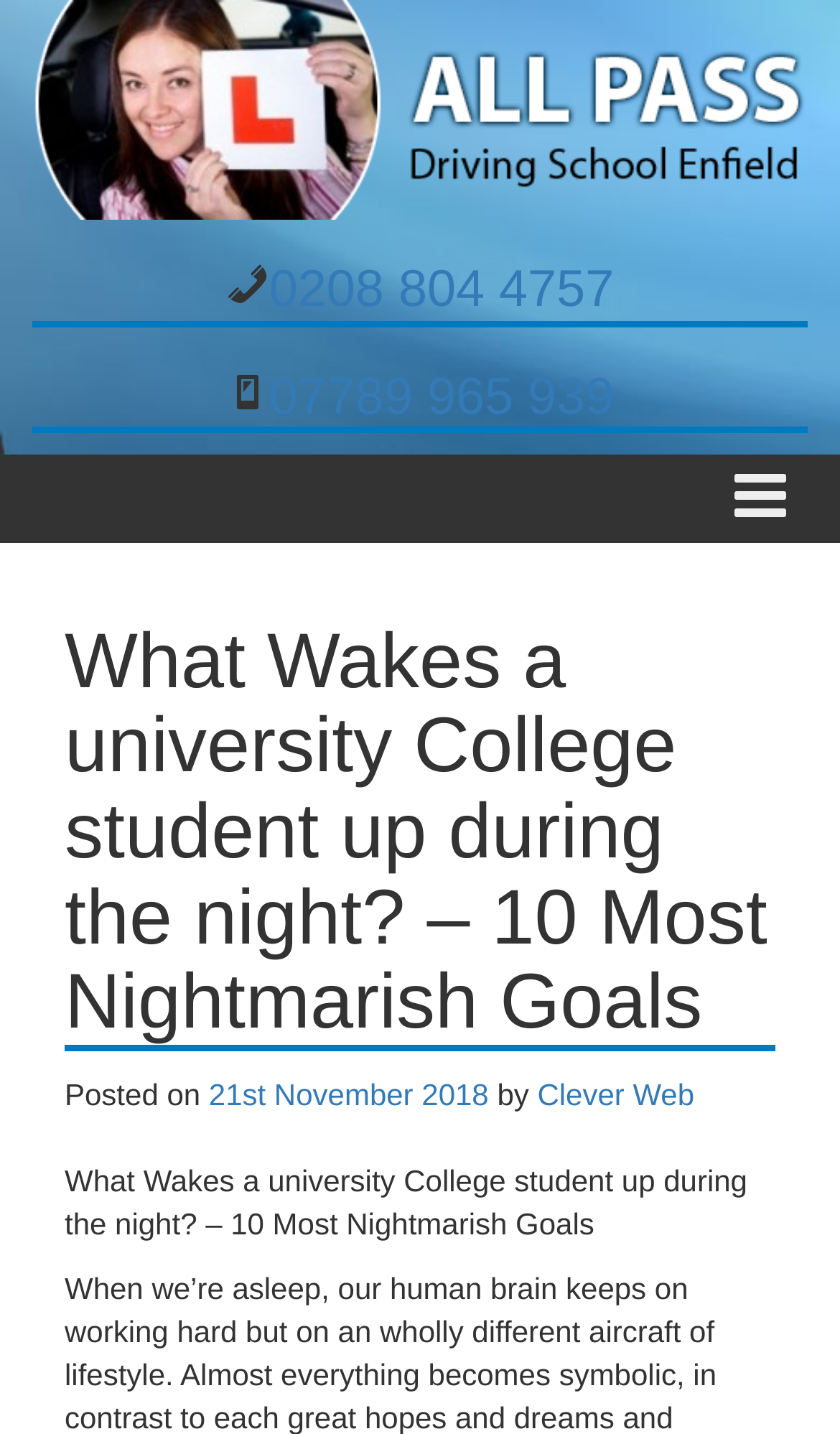Describe the webpage meticulously, covering all significant aspects.

This webpage appears to be a blog post or article discussing the topic of nightmares and what wakes university college students up at night. At the top left of the page, there are two links, "Skip to content" and "Skip to main menu", followed by a link to "All Pass Driving School Enfield" with an accompanying image. 

Below these links, there is a section with two headings, each containing a phone number. The first heading has the phone number "0208 804 4757" and the second has "07789 965 939". 

On the top right of the page, there is a mobile menu toggle button. 

The main content of the page is a blog post with a heading that matches the meta description, "What Wakes a university College student up during the night? – 10 Most Nightmarish Goals". Below the heading, there is a section with the post's metadata, including the date "21st November 2018" and the author "Clever Web". 

The article itself appears to be a short introduction, with two paragraphs of text. The first paragraph starts with "When we’re asleep, our human brain keeps on working hard but..." and the second paragraph is not fully visible in the screenshot.